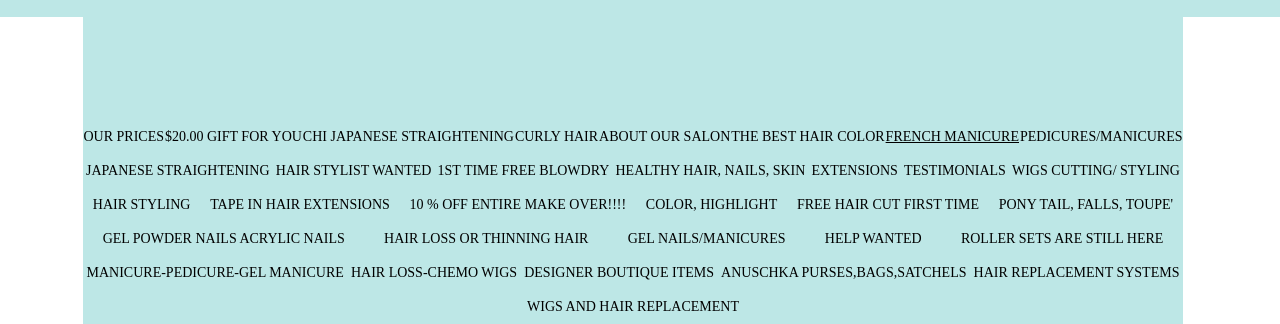Locate the bounding box coordinates of the area where you should click to accomplish the instruction: "Check out ANUSCHKA PURSES,BAGS,SATCHELS".

[0.561, 0.79, 0.758, 0.895]